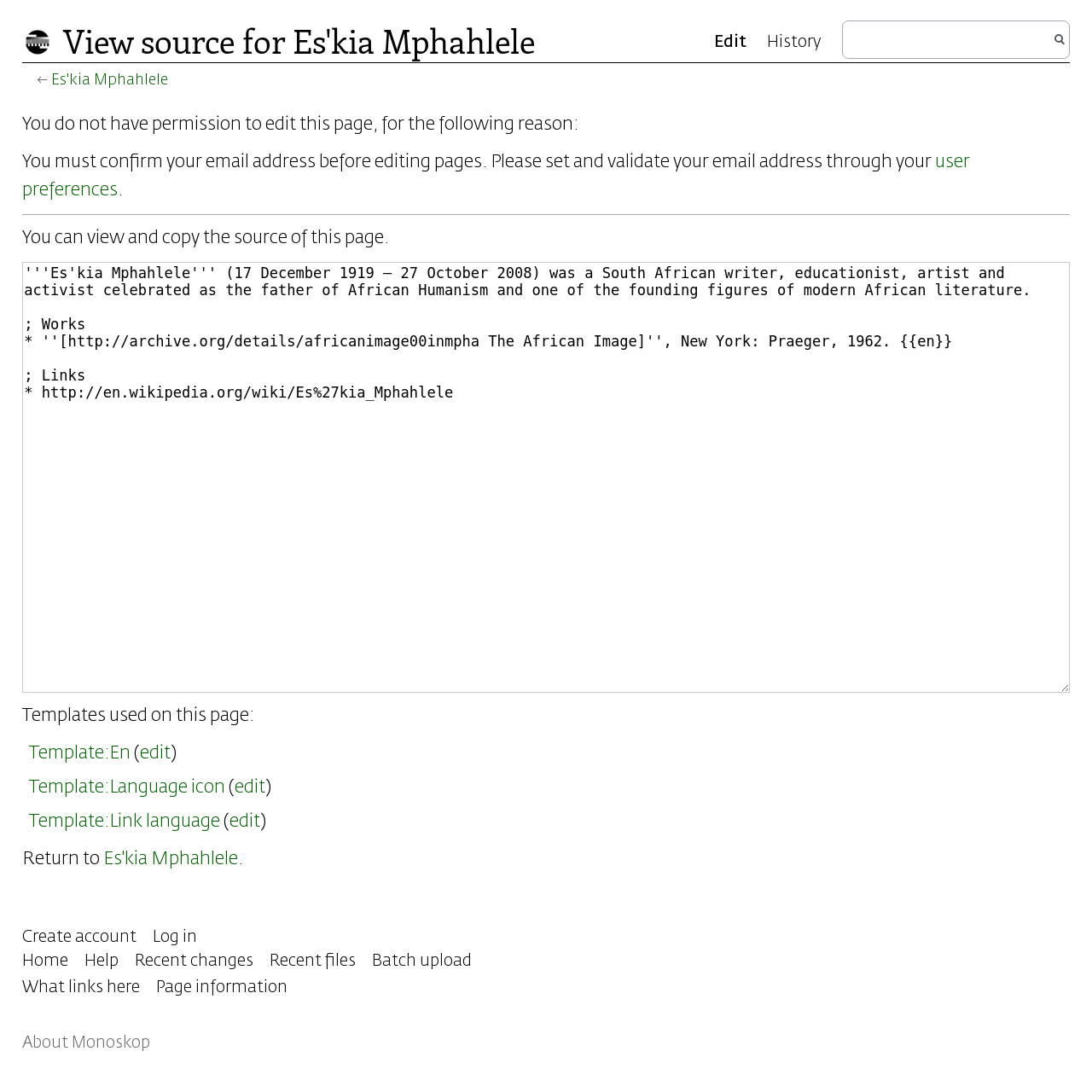Please reply to the following question with a single word or a short phrase:
Why can't the user edit this page?

User must confirm email address